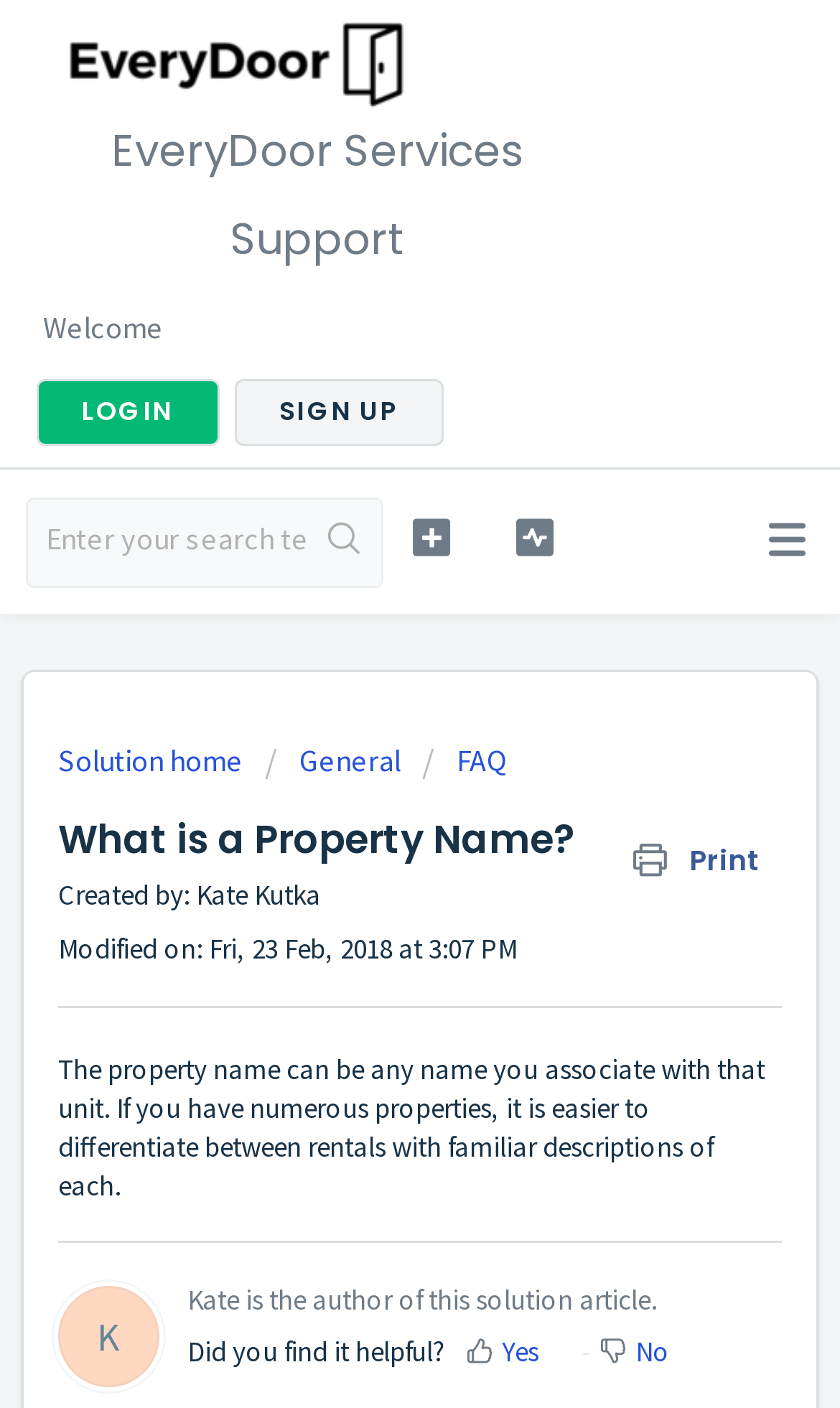Pinpoint the bounding box coordinates of the clickable area necessary to execute the following instruction: "Click the SIGN UP link". The coordinates should be given as four float numbers between 0 and 1, namely [left, top, right, bottom].

[0.278, 0.27, 0.528, 0.316]